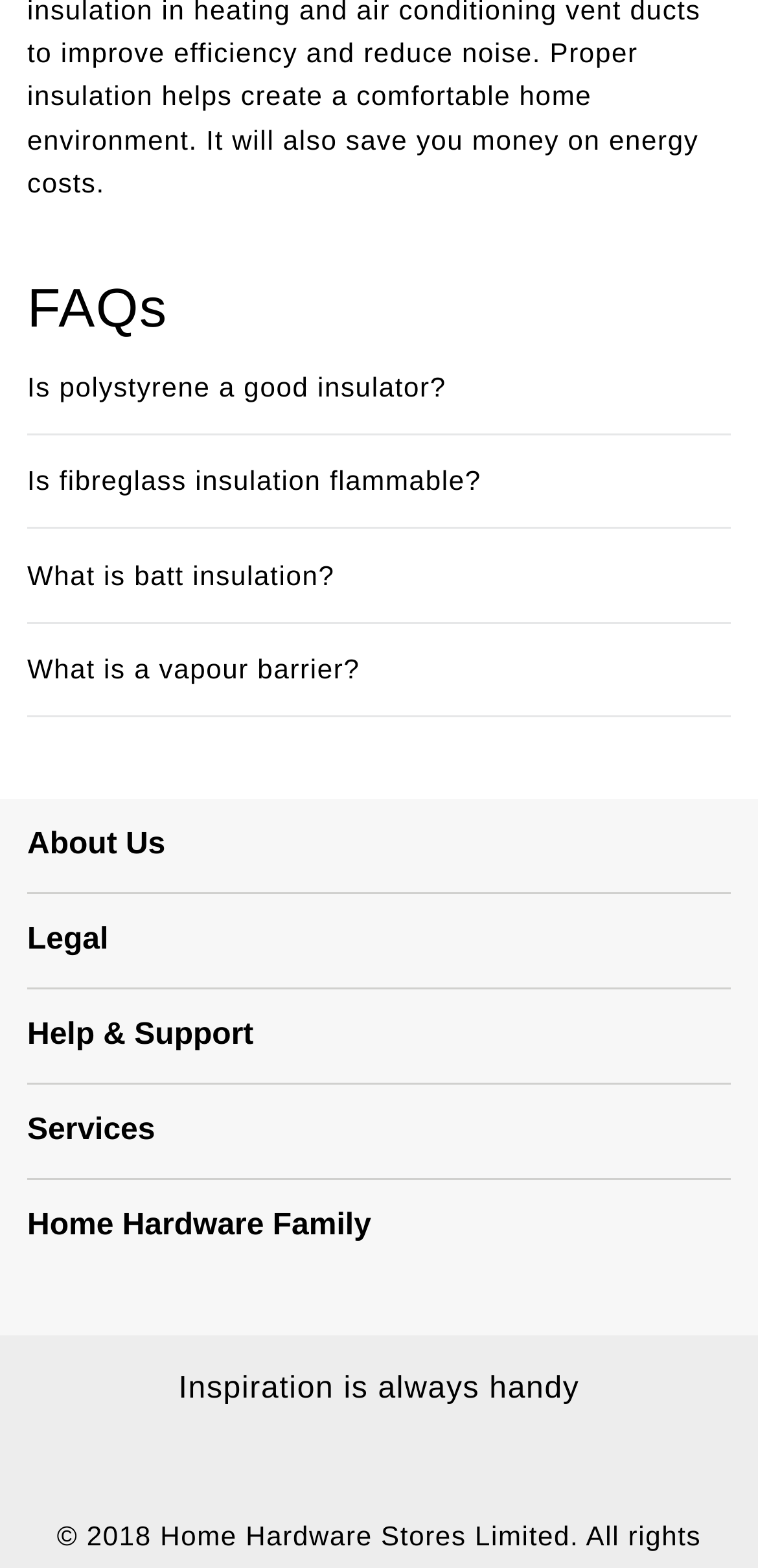Identify the bounding box coordinates necessary to click and complete the given instruction: "Click the 'About Us' button".

[0.036, 0.527, 0.964, 0.552]